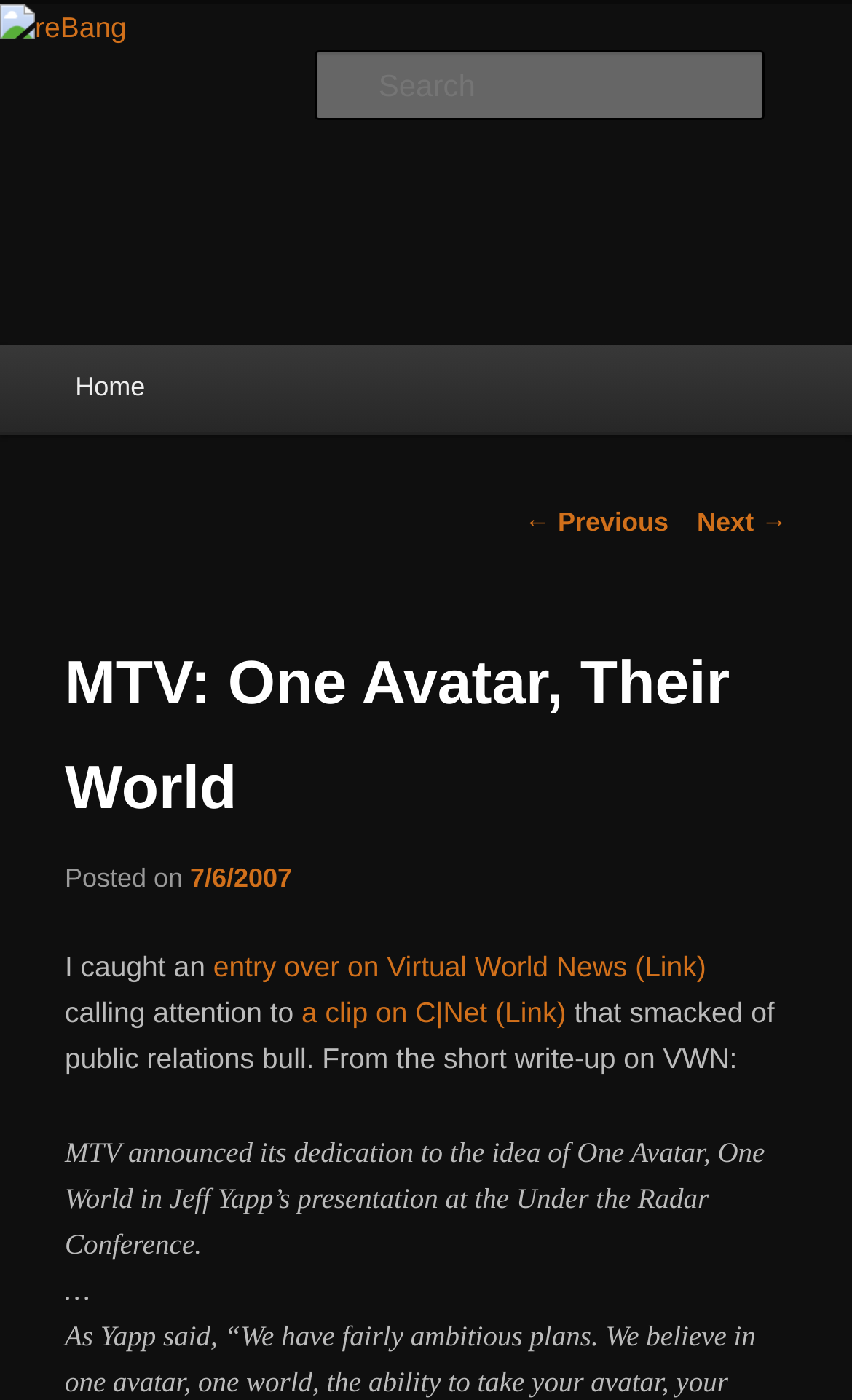Please specify the bounding box coordinates of the clickable region necessary for completing the following instruction: "Search for something". The coordinates must consist of four float numbers between 0 and 1, i.e., [left, top, right, bottom].

[0.37, 0.036, 0.897, 0.086]